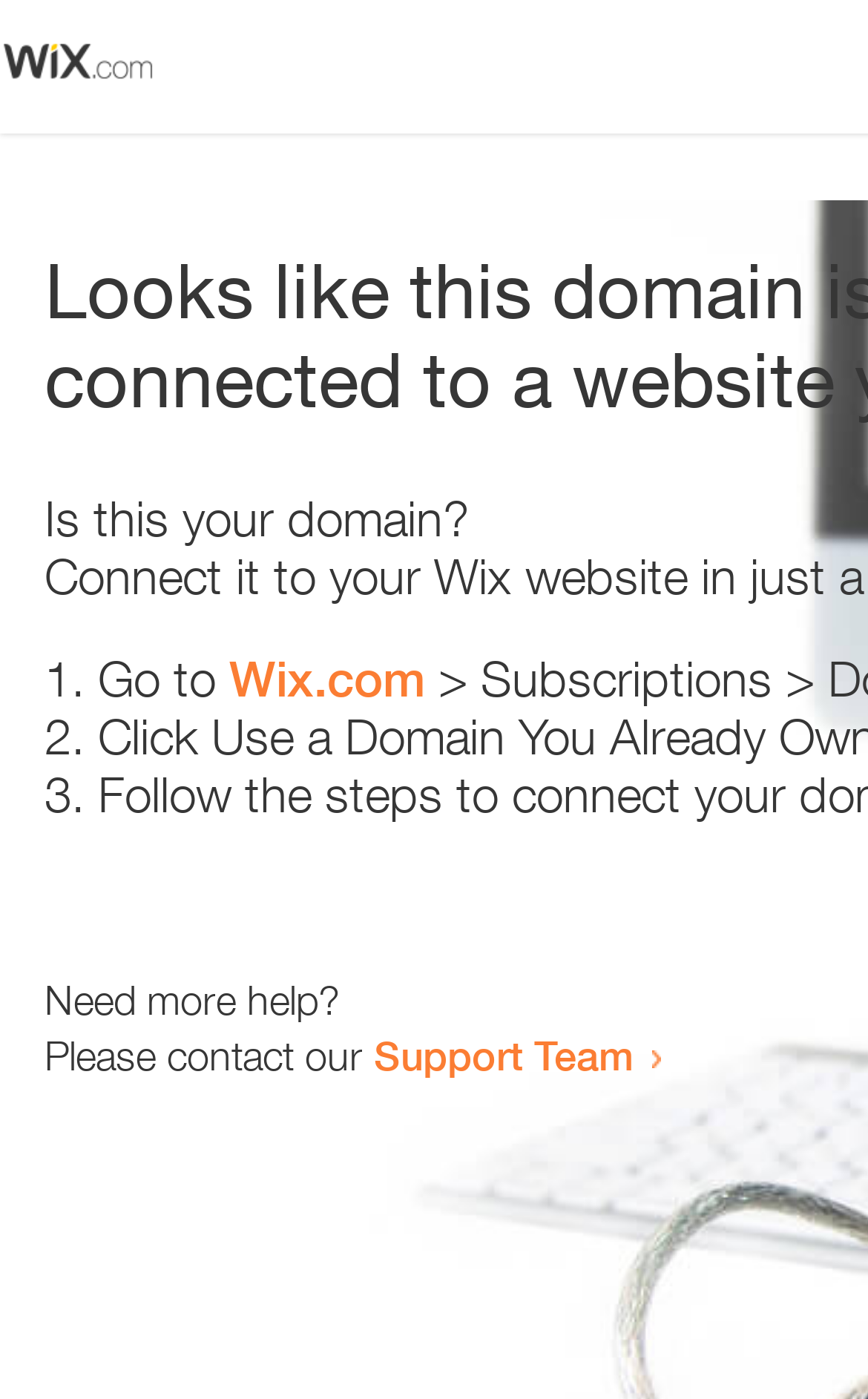Respond to the question below with a concise word or phrase:
Is there an image on the webpage?

Yes